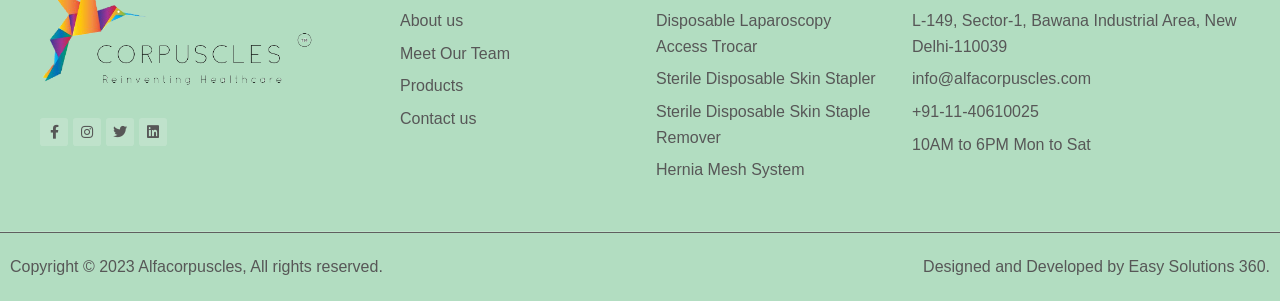From the webpage screenshot, identify the region described by Planning:. Provide the bounding box coordinates as (top-left x, top-left y, bottom-right x, bottom-right y), with each value being a floating point number between 0 and 1.

None